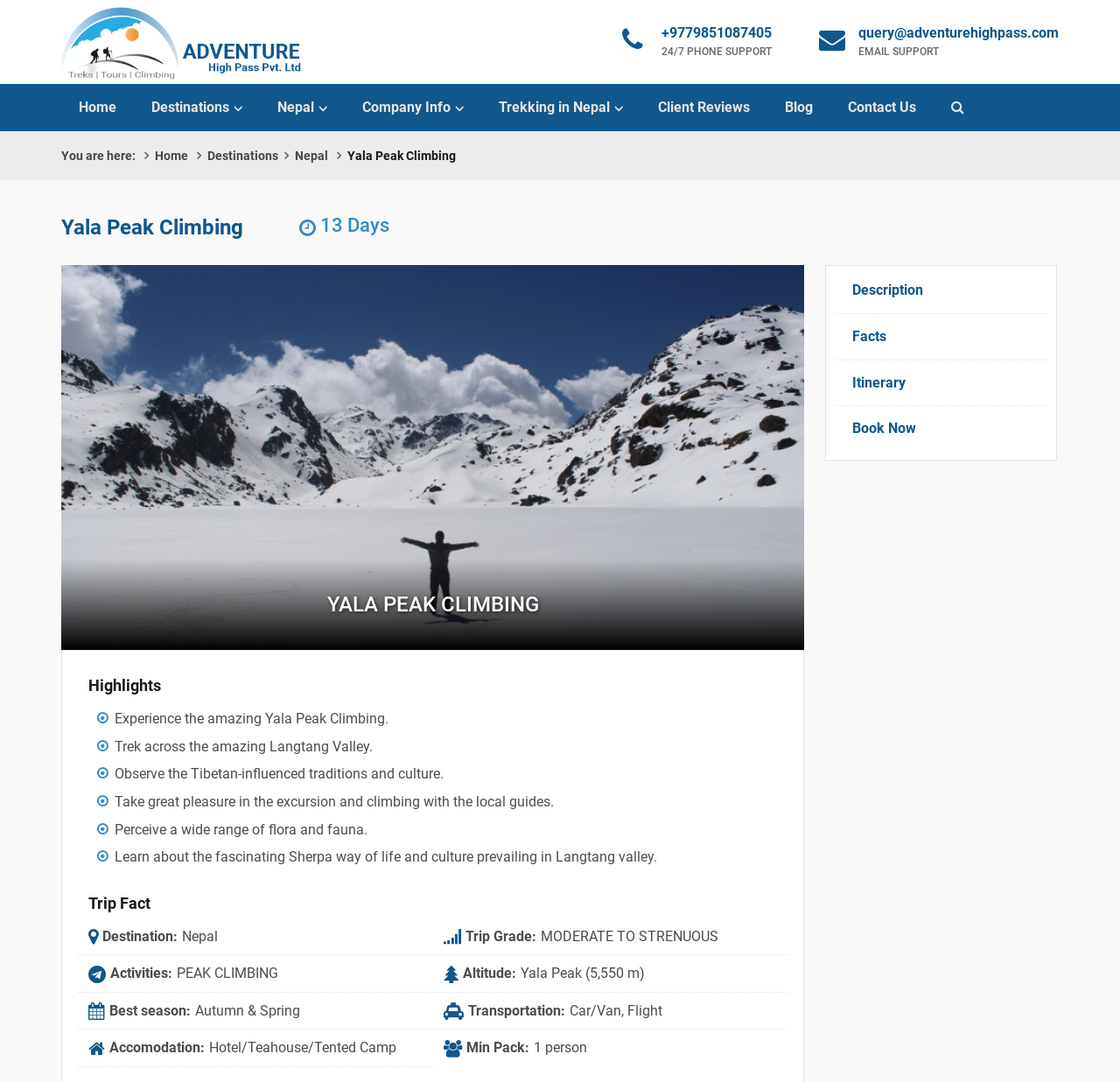Extract the main title from the webpage.

Yala Peak Climbing